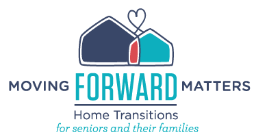Offer an in-depth caption for the image.

The image features the logo of "Moving Forward Matters," which emphasizes support for home transitions specifically aimed at seniors and their families. The design showcases two stylized houses with warm colors, including a heart symbol connecting them, symbolizing care and community. The text overlay reads "MOVING FORWARD MATTERS" prominently, highlighting the organization's focus on facilitating meaningful and compassionate transitions. Beneath this, the tagline "Home Transitions for seniors and their families" reinforces the mission of aiding older adults in their journey towards new living arrangements, underscoring the importance of thoughtful support during significant life changes.